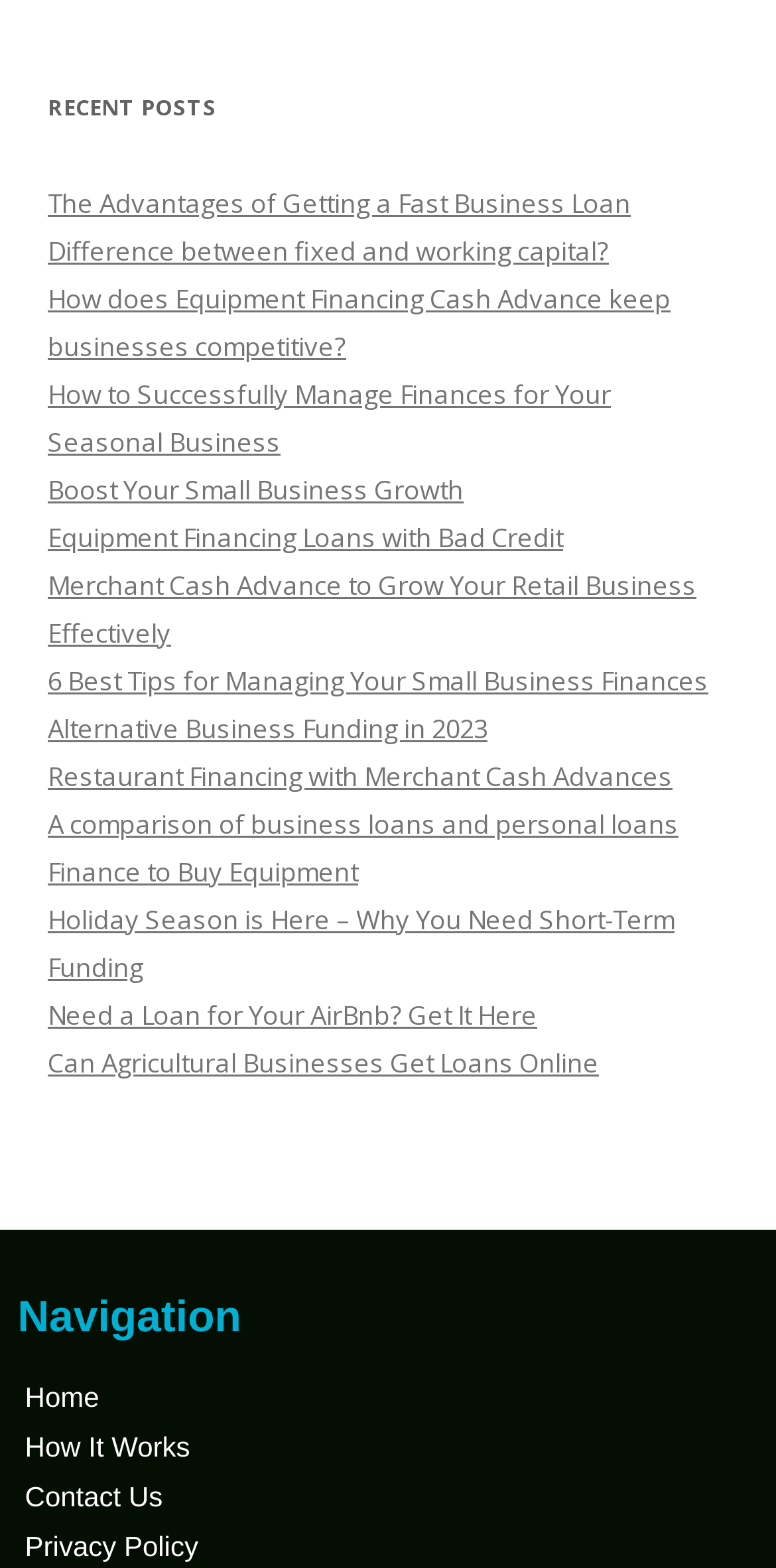Find the bounding box coordinates of the element to click in order to complete the given instruction: "Learn how equipment financing cash advance keeps businesses competitive."

[0.062, 0.179, 0.864, 0.232]